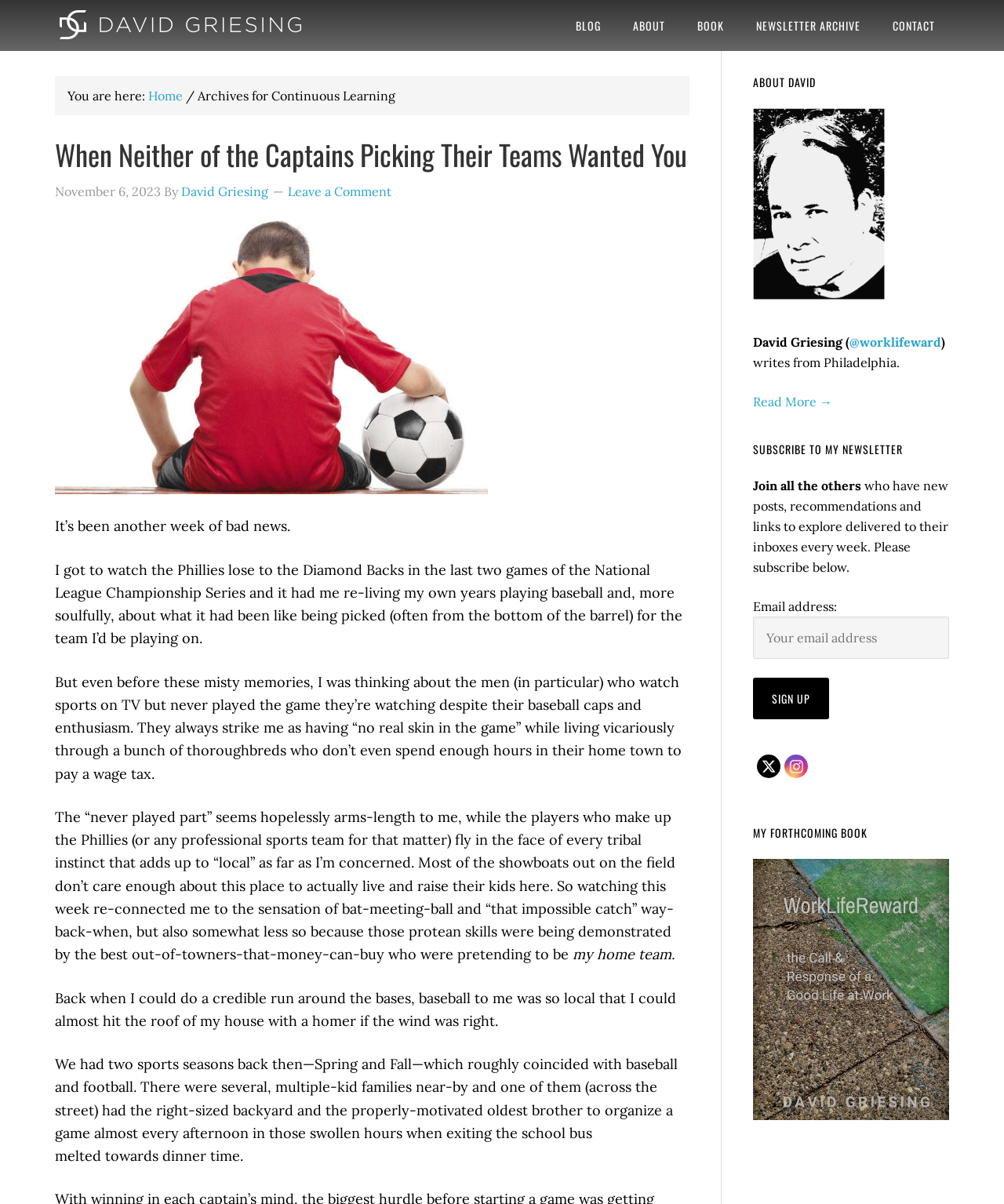What is the topic of the blog post?
Please provide a single word or phrase based on the screenshot.

Baseball